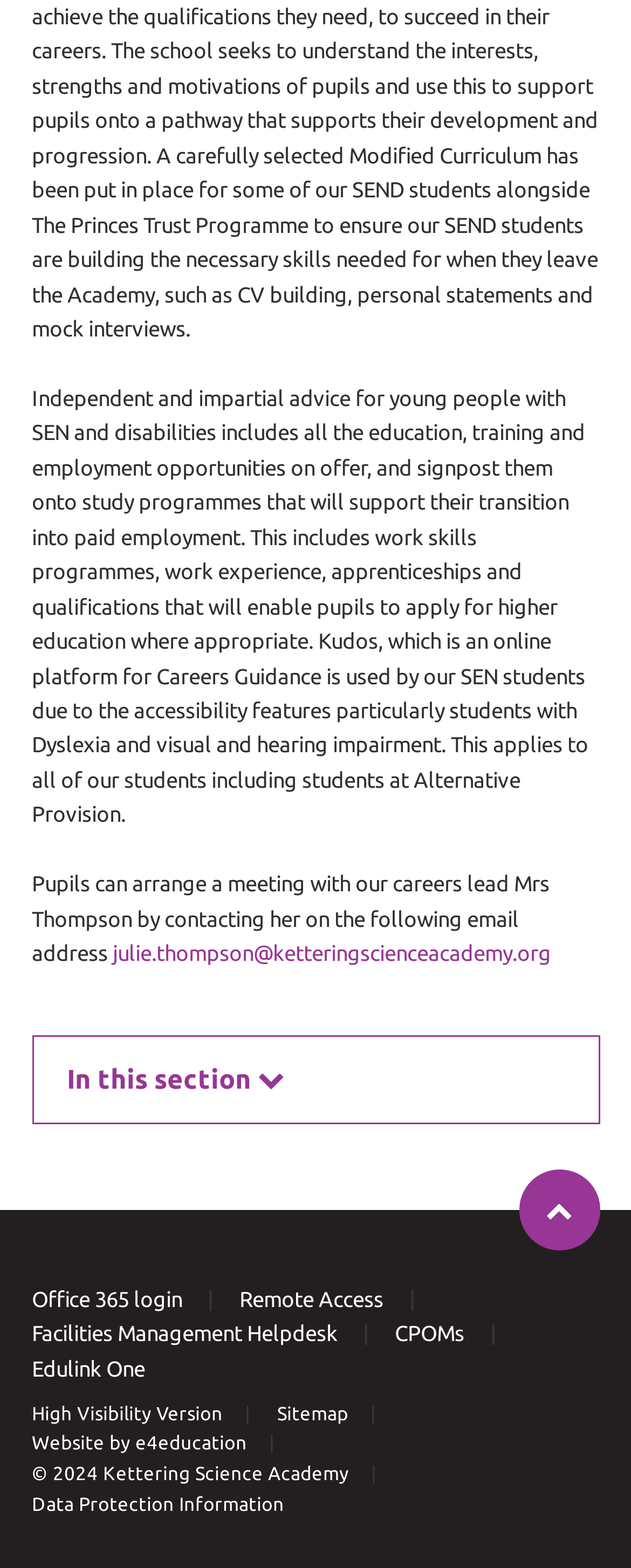Extract the bounding box coordinates for the HTML element that matches this description: "Facilities Management Helpdesk". The coordinates should be four float numbers between 0 and 1, i.e., [left, top, right, bottom].

[0.05, 0.843, 0.535, 0.858]